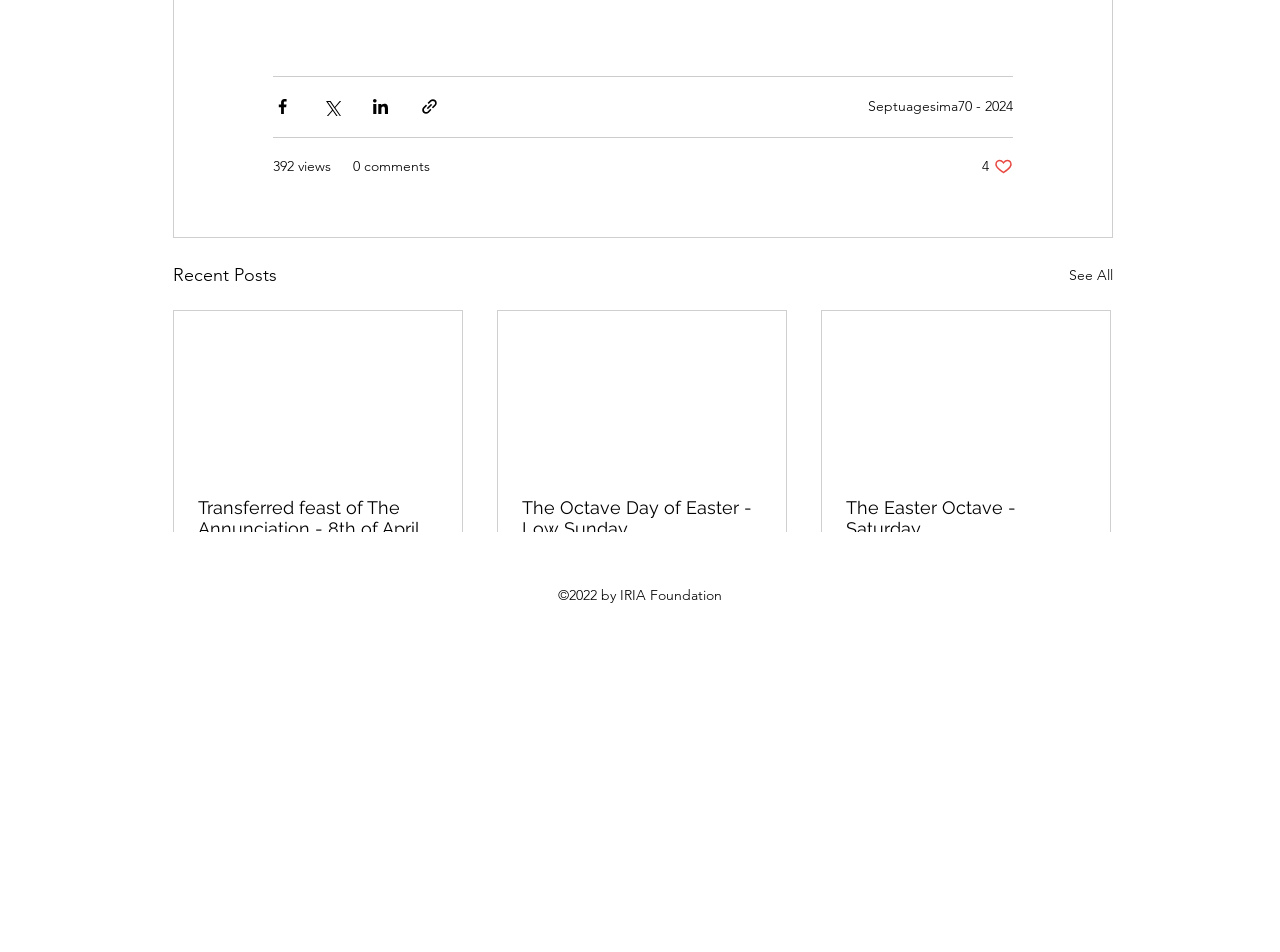How many comments does the third post have?
Ensure your answer is thorough and detailed.

The number of comments for the third post can be found by looking at the link element with the text '0 comments' which is located below the third post title.